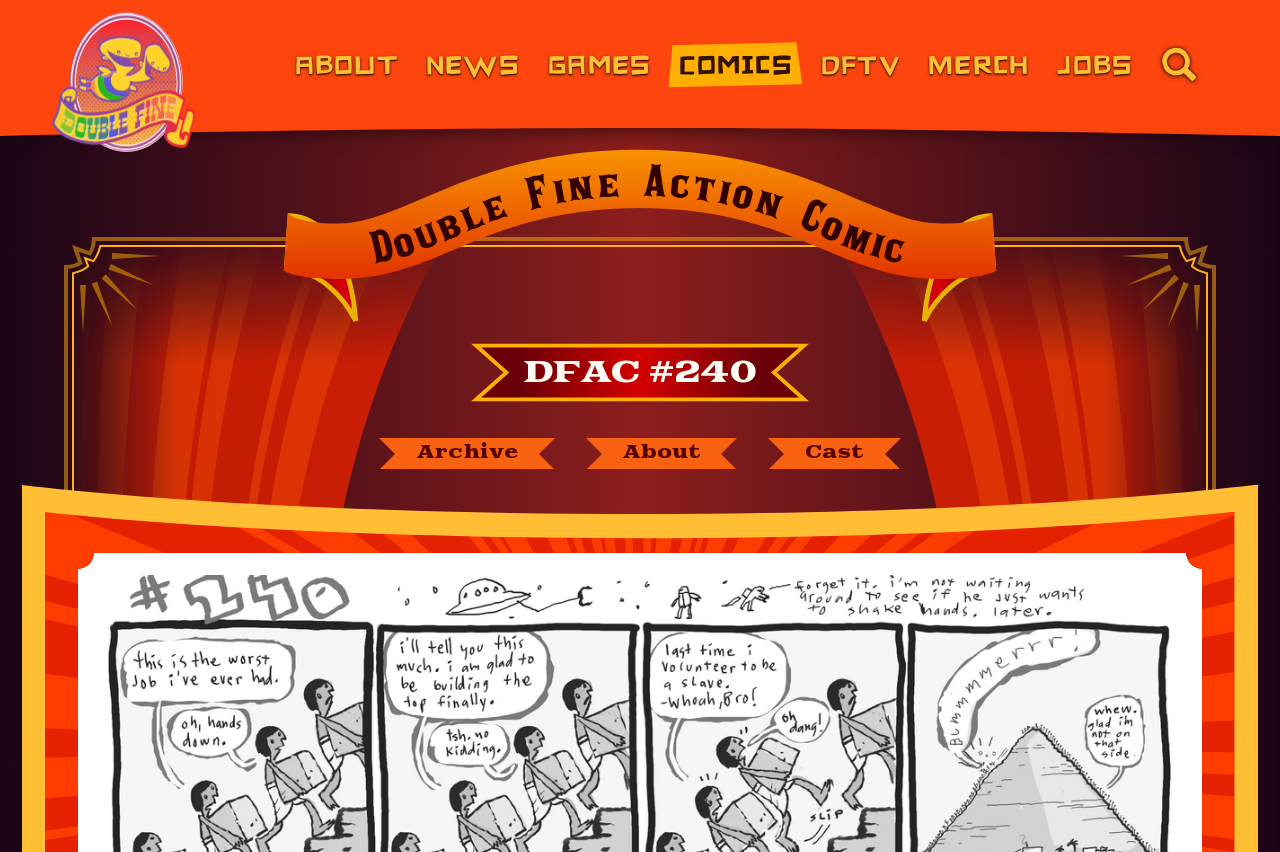Can you pinpoint the bounding box coordinates for the clickable element required for this instruction: "view about Double Fine"? The coordinates should be four float numbers between 0 and 1, i.e., [left, top, right, bottom].

[0.23, 0.055, 0.311, 0.095]